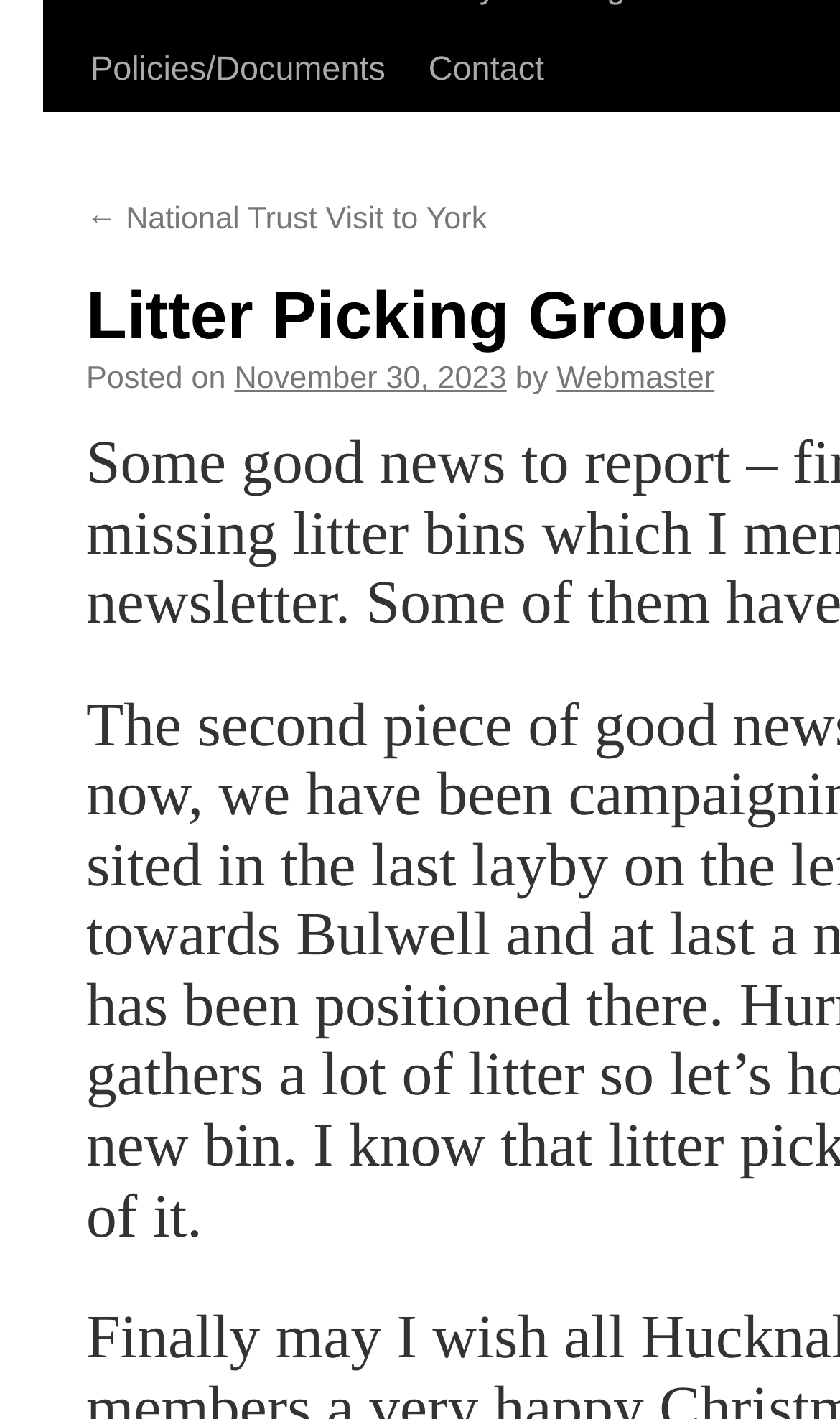Provide the bounding box coordinates of the HTML element described by the text: "Contact Us".

None